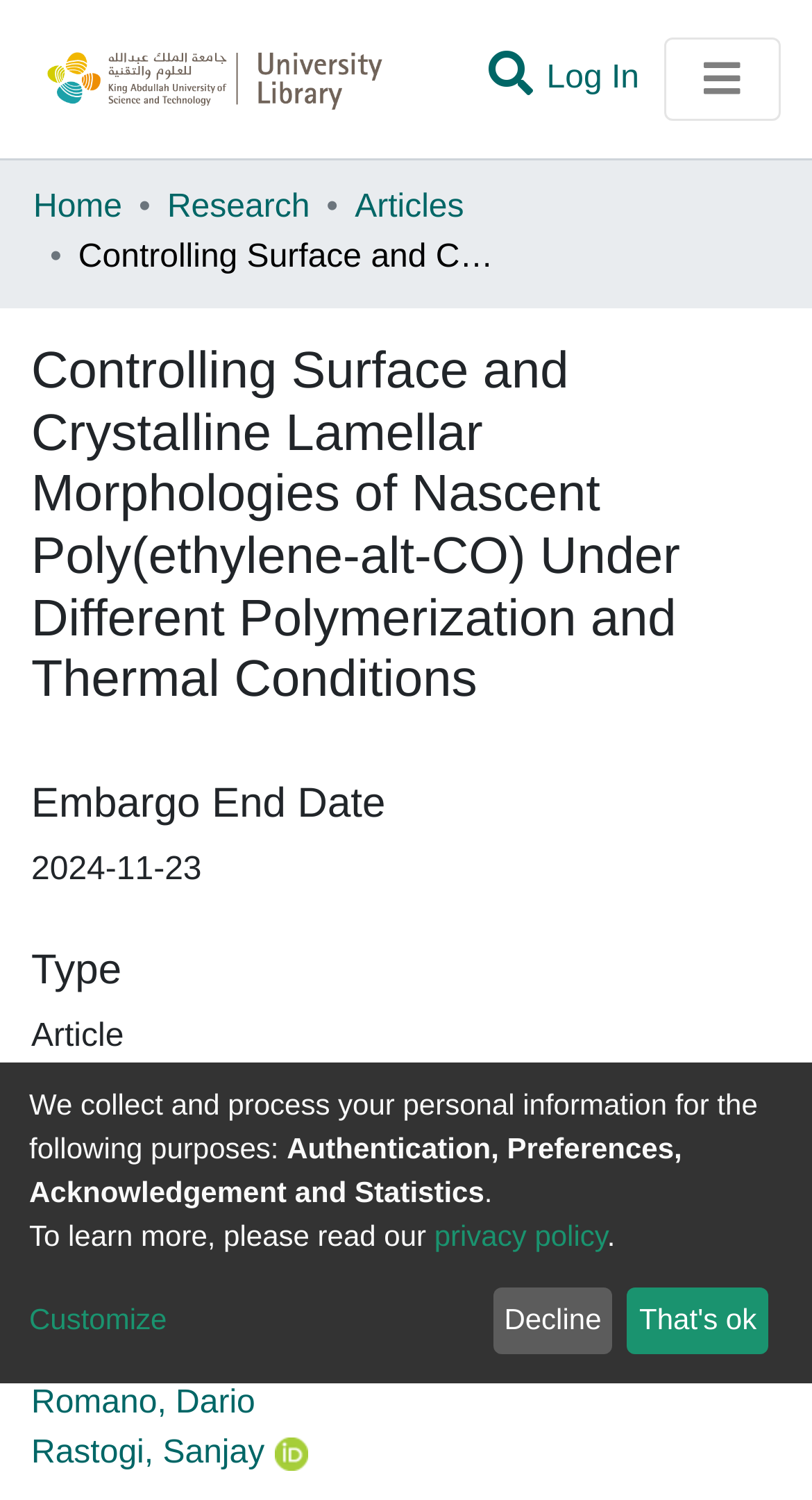Respond to the question below with a single word or phrase: How many links are in the breadcrumb navigation?

3